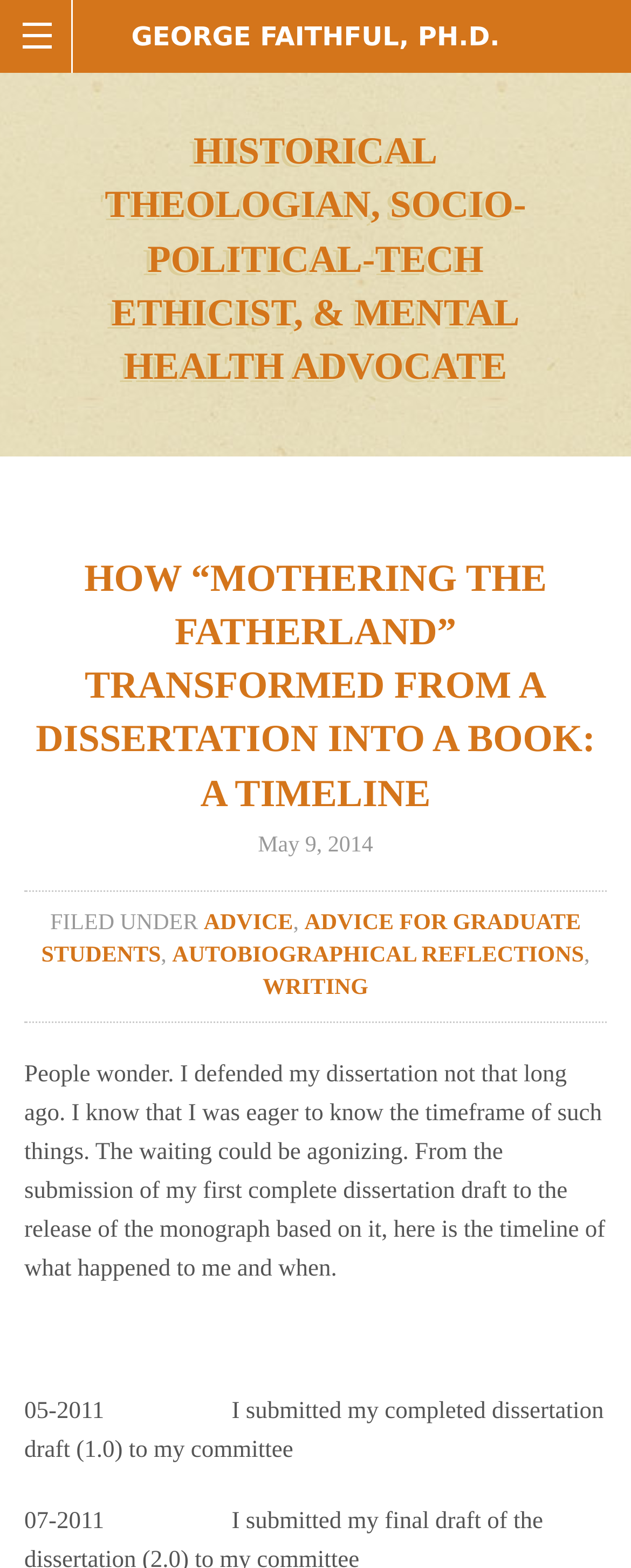Please find and generate the text of the main heading on the webpage.

GEORGE FAITHFUL, PH.D.